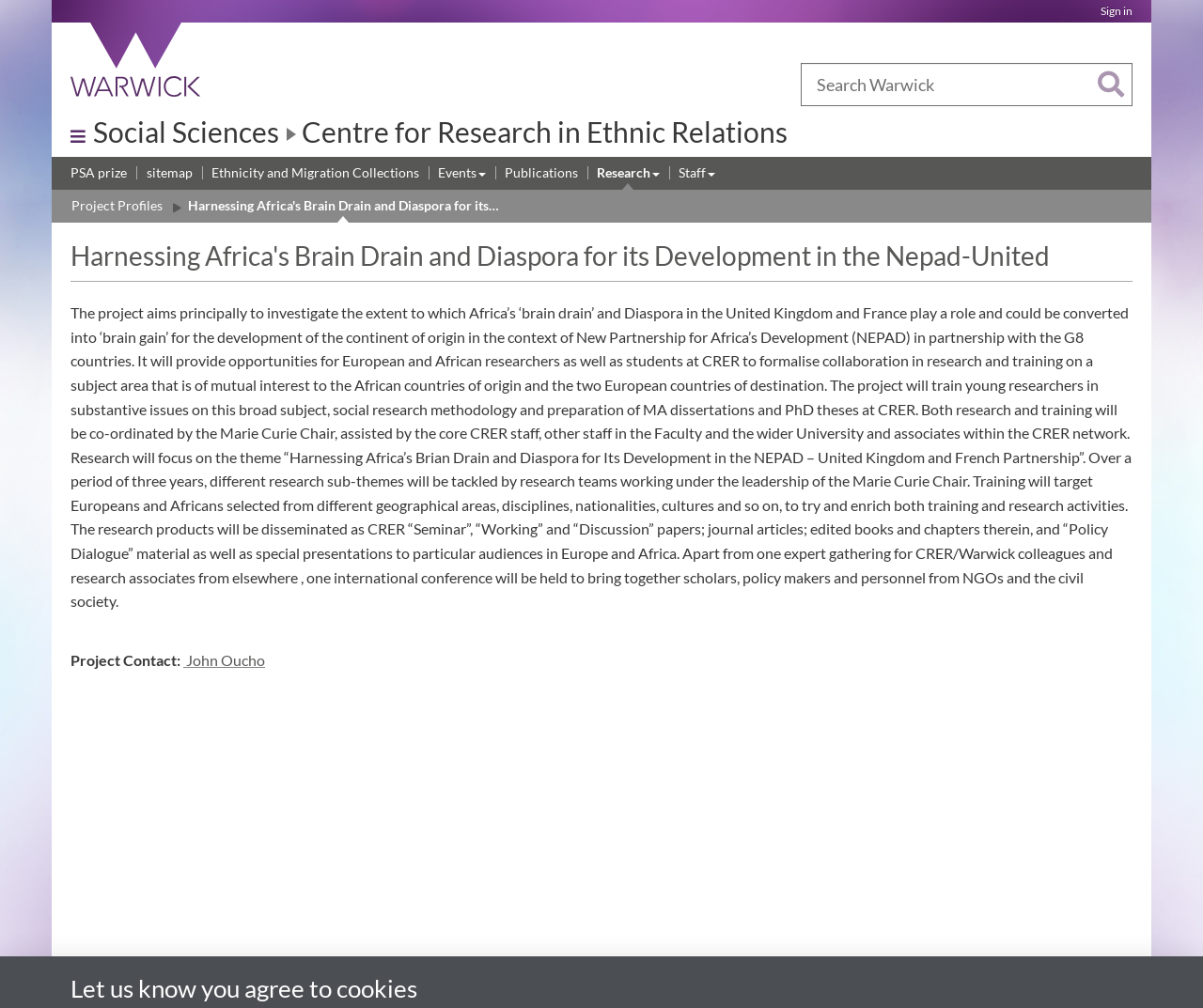Specify the bounding box coordinates of the region I need to click to perform the following instruction: "Search Warwick". The coordinates must be four float numbers in the range of 0 to 1, i.e., [left, top, right, bottom].

[0.665, 0.063, 0.941, 0.105]